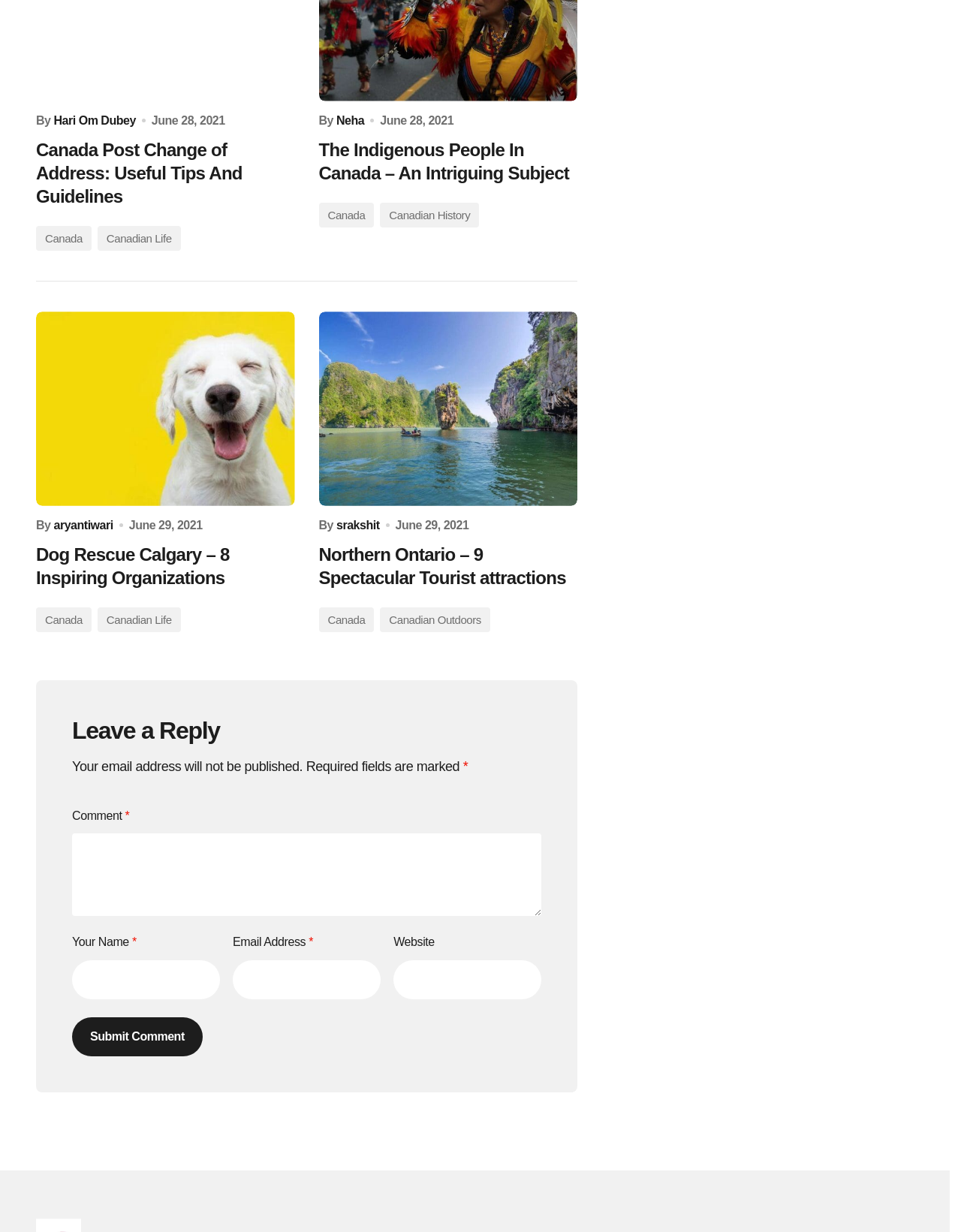What is the author of the first article?
Provide a thorough and detailed answer to the question.

The first article has a heading 'Canada Post Change of Address: Useful Tips And Guidelines' and below it, there is a 'By' text followed by the author's name 'Hari Om Dubey'.